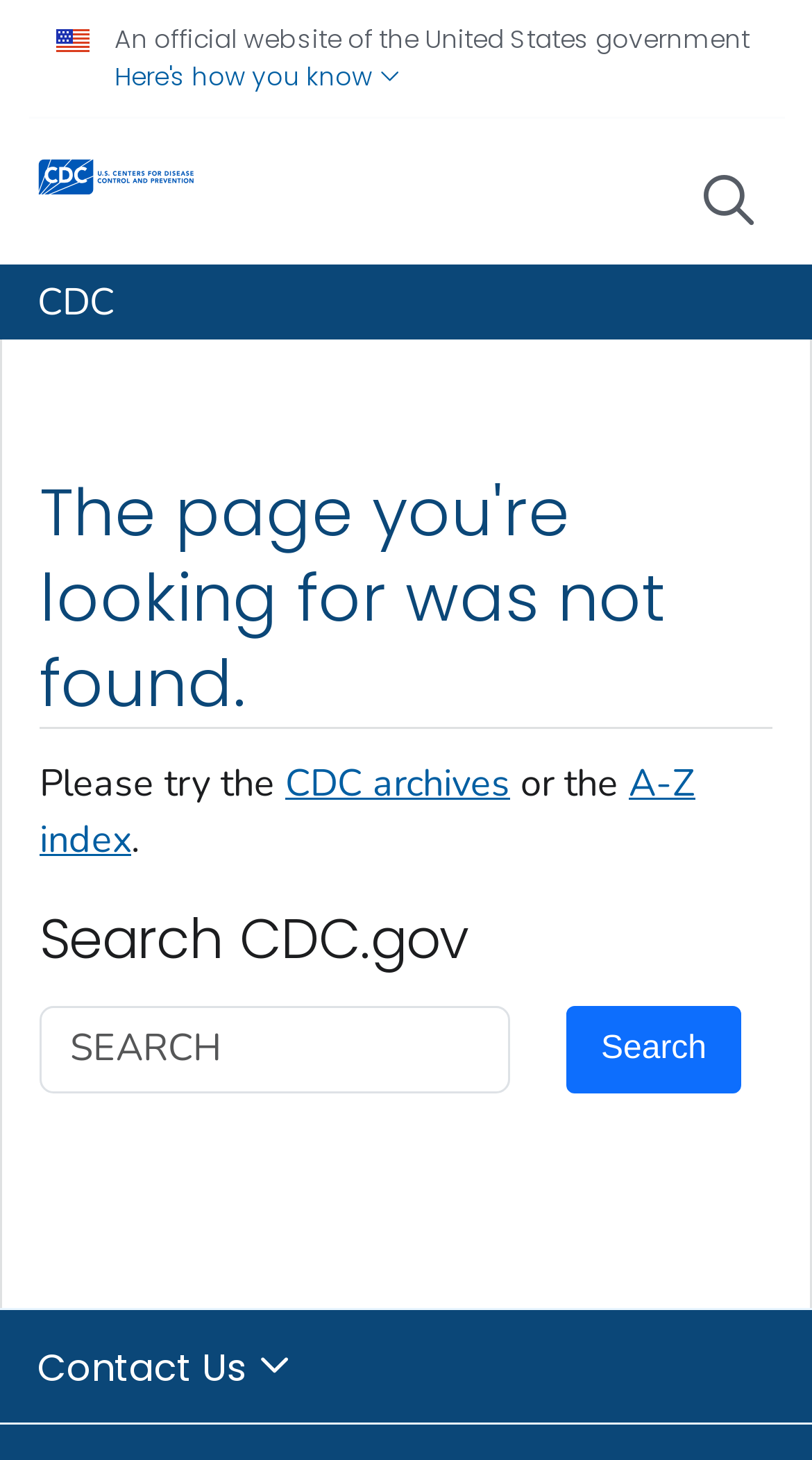Please determine the bounding box coordinates of the element's region to click for the following instruction: "Search CDC.gov".

[0.049, 0.689, 0.627, 0.749]